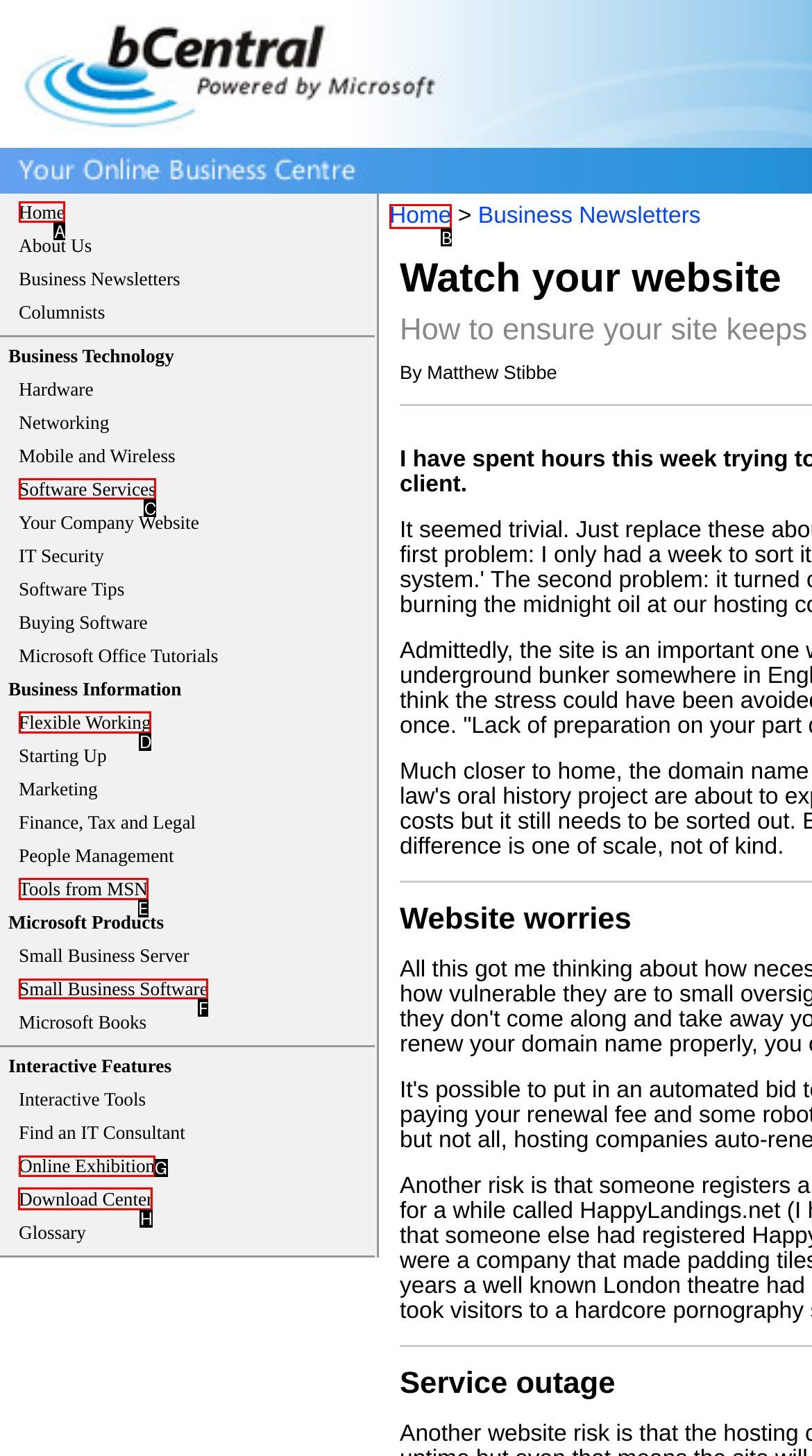Identify the HTML element that should be clicked to accomplish the task: download from the Download Center
Provide the option's letter from the given choices.

H